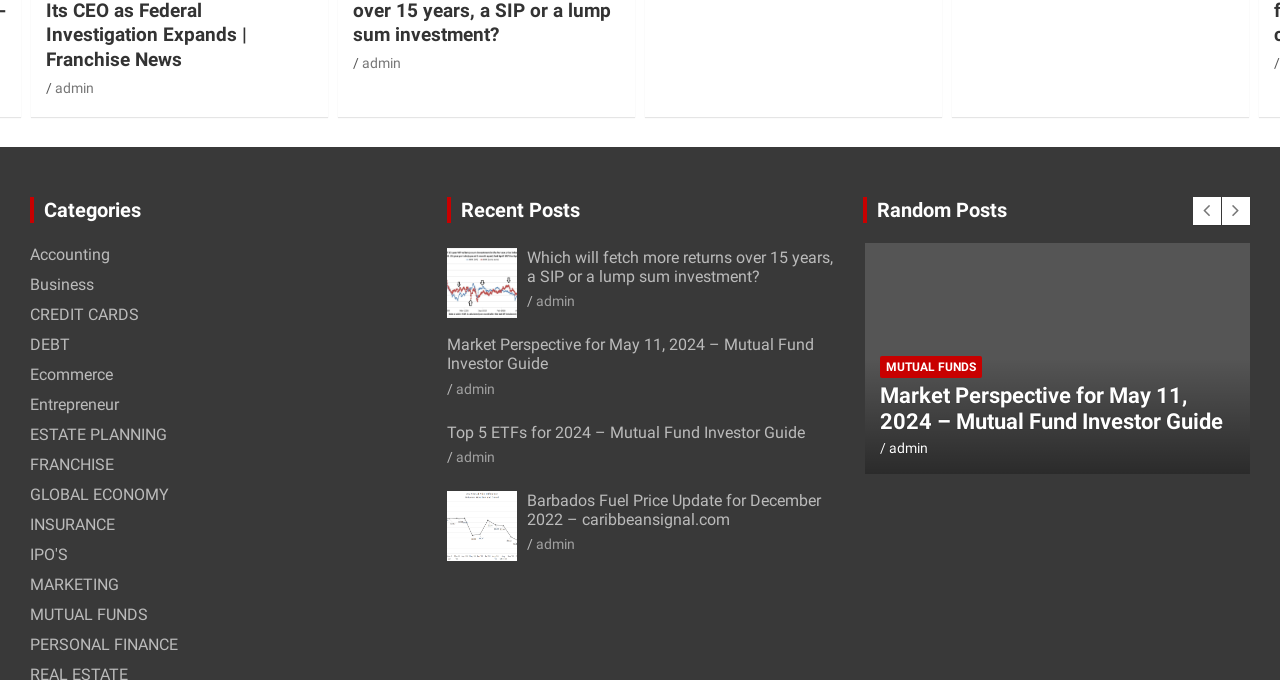Please identify the bounding box coordinates of the element on the webpage that should be clicked to follow this instruction: "View the 'Which will fetch more returns over 15 years, a SIP or a lump sum investment?' post". The bounding box coordinates should be given as four float numbers between 0 and 1, formatted as [left, top, right, bottom].

[0.411, 0.364, 0.651, 0.421]